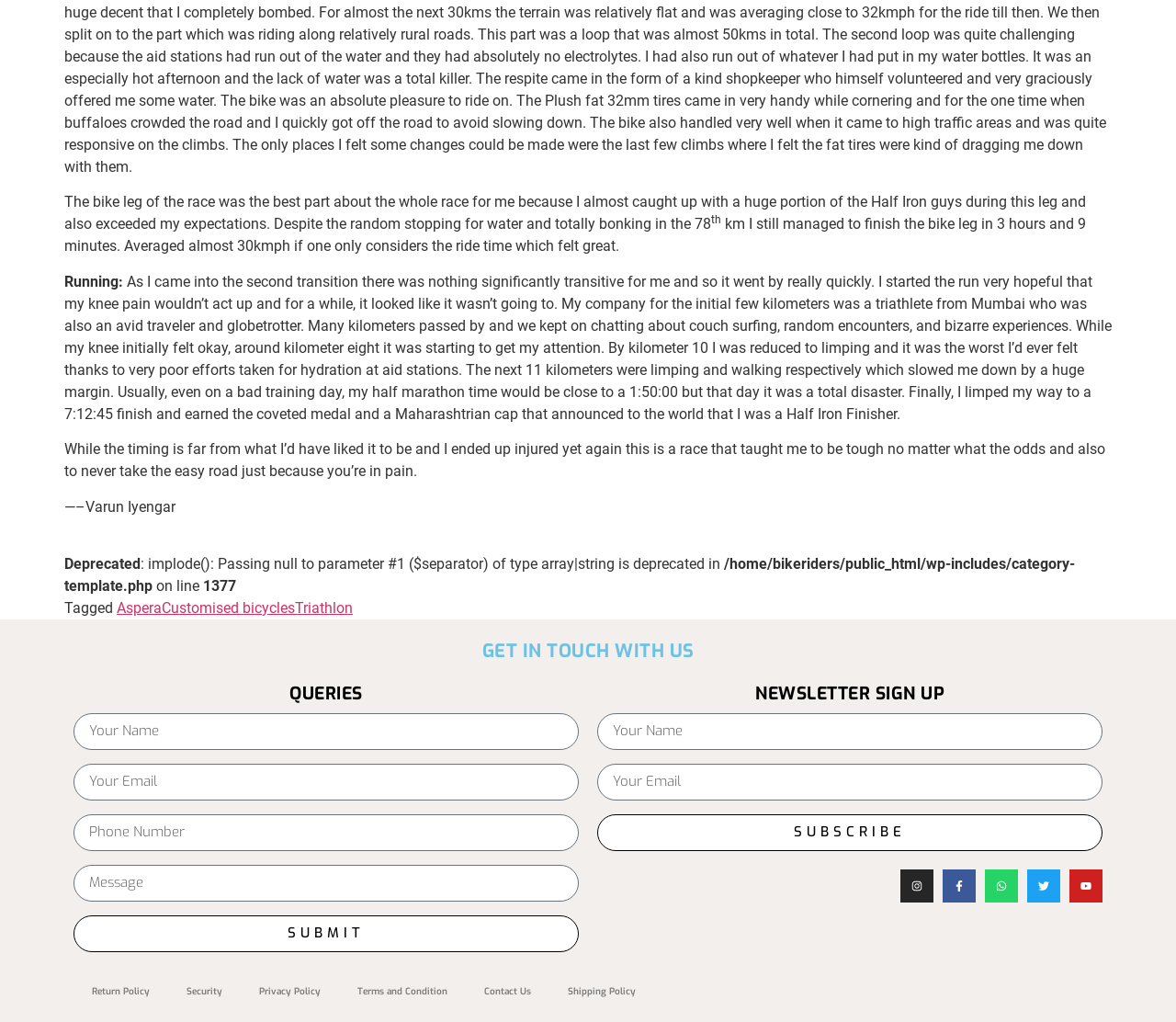Return the bounding box coordinates of the UI element that corresponds to this description: "Return Policy". The coordinates must be given as four float numbers in the range of 0 and 1, [left, top, right, bottom].

[0.062, 0.949, 0.143, 0.991]